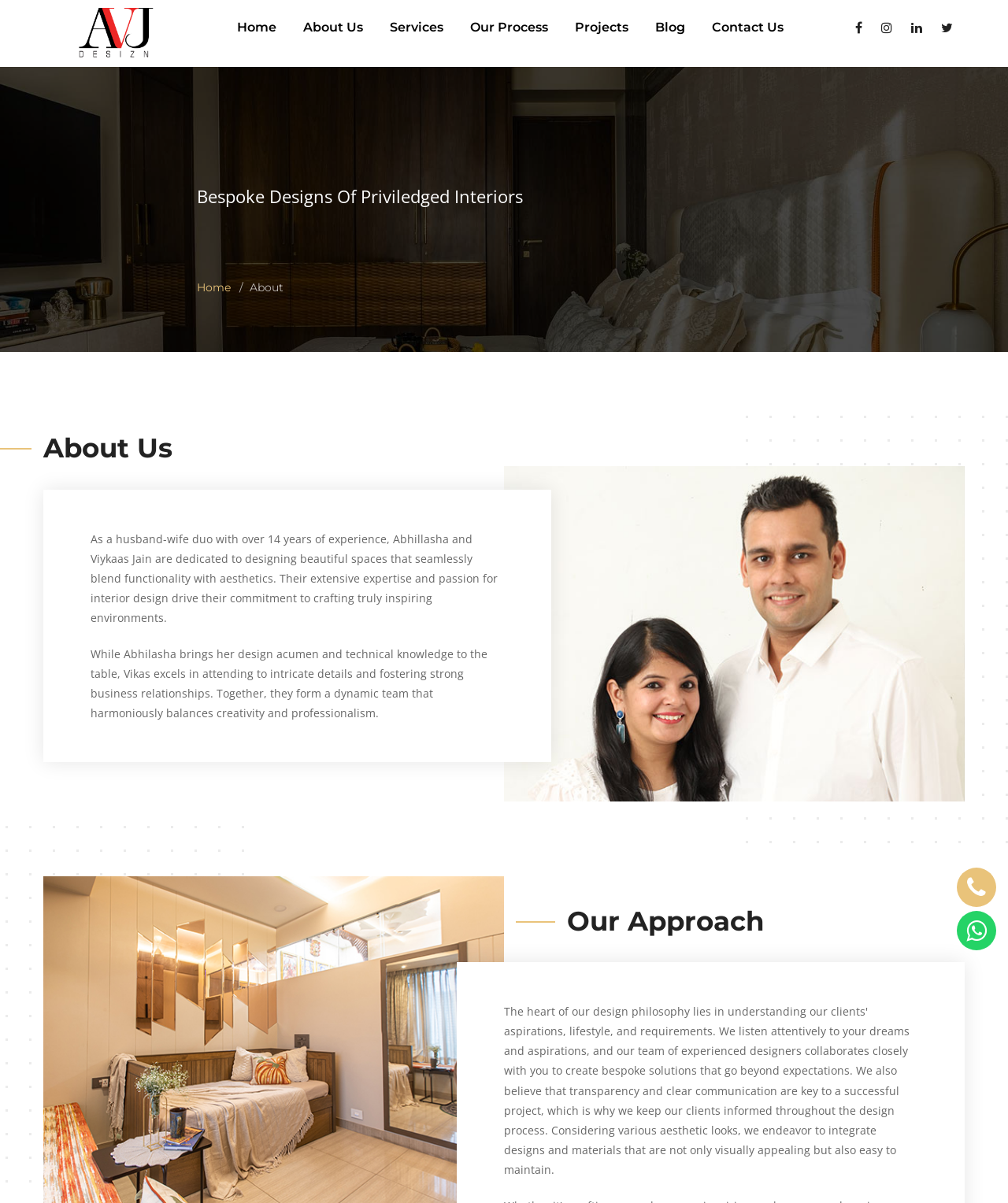Use one word or a short phrase to answer the question provided: 
What is the name of the company or organization?

AVJ DESIZN